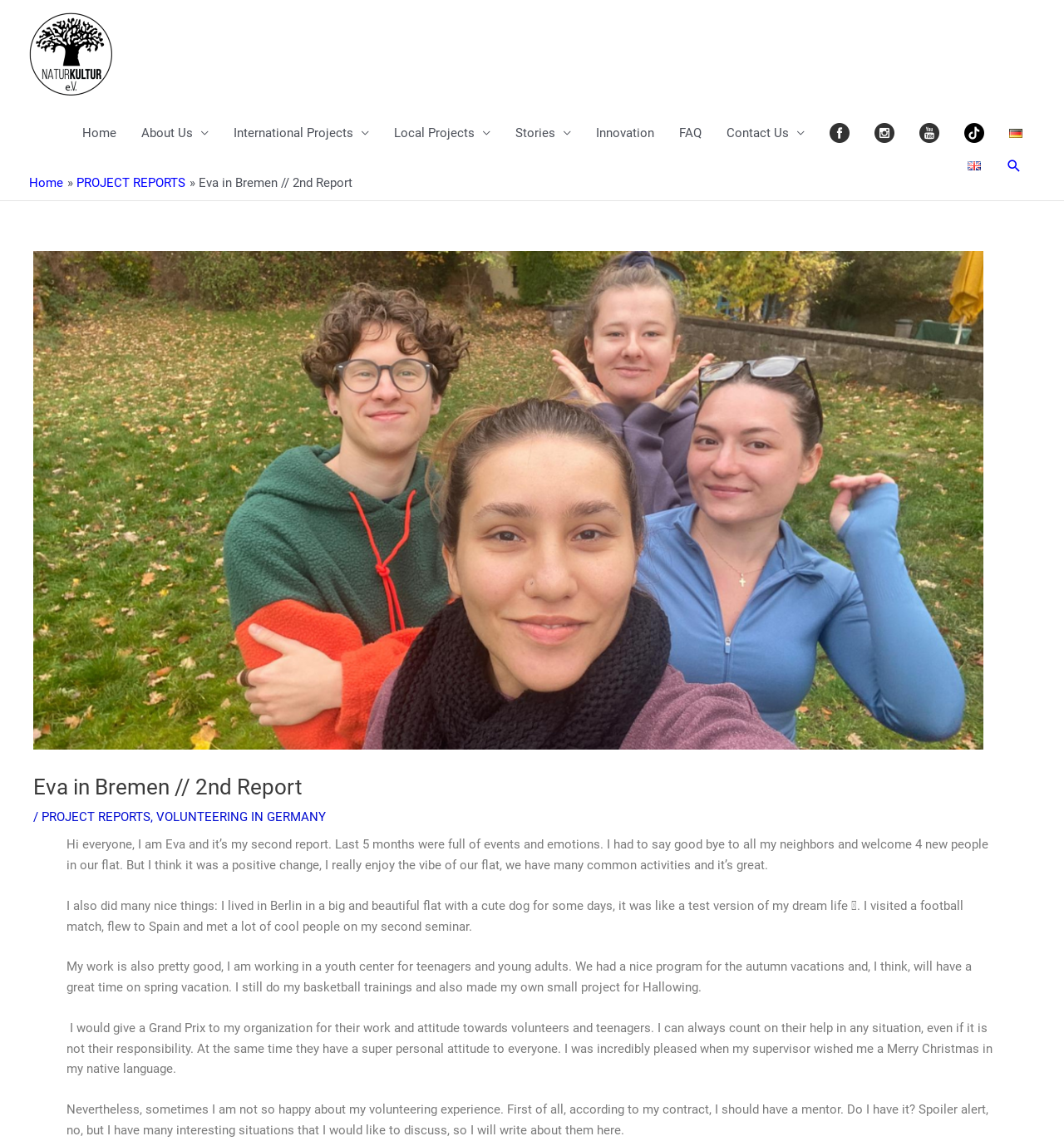Specify the bounding box coordinates of the region I need to click to perform the following instruction: "Select the English language option". The coordinates must be four float numbers in the range of 0 to 1, i.e., [left, top, right, bottom].

[0.898, 0.138, 0.934, 0.152]